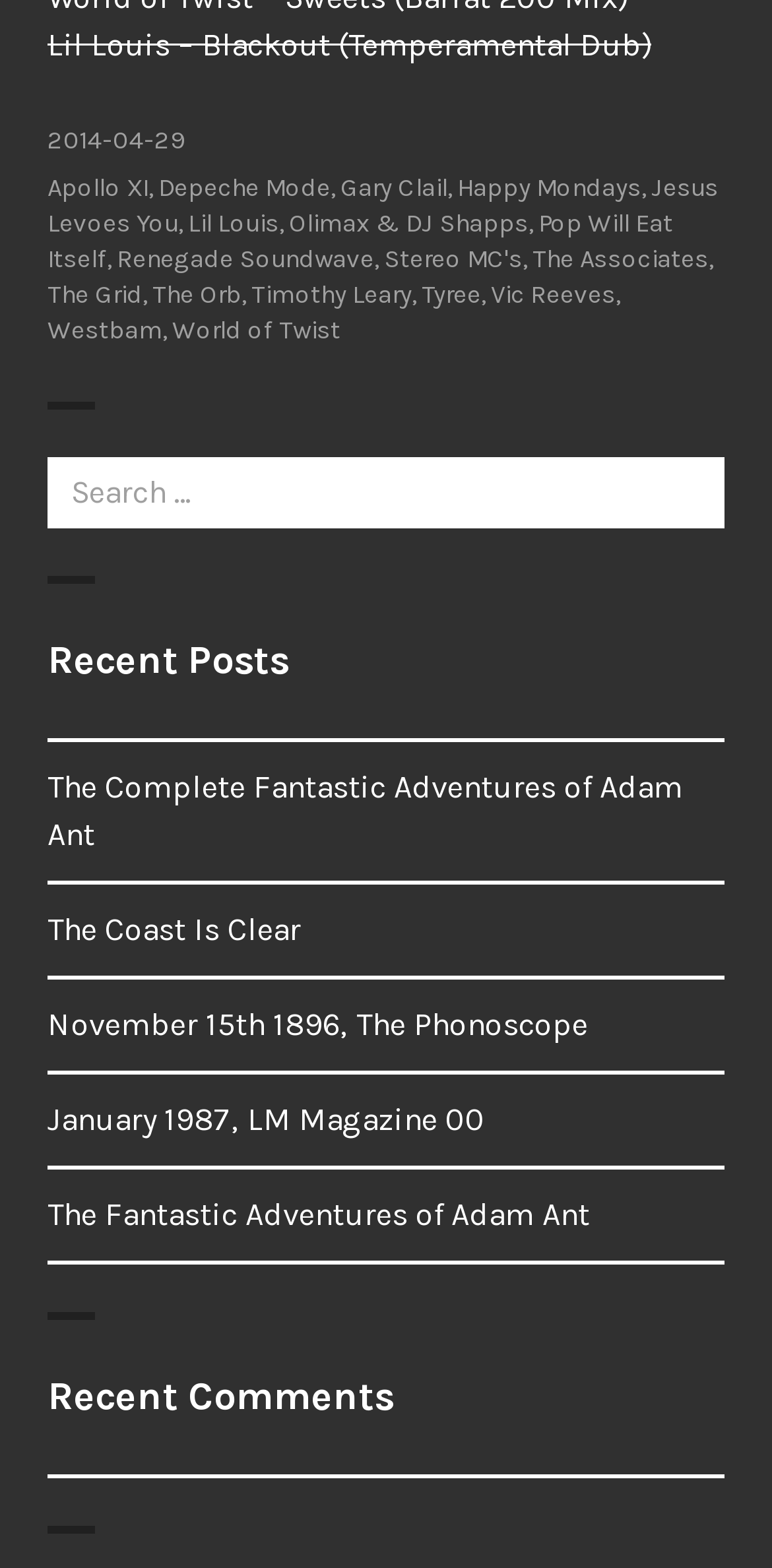What is the title of the first post?
Look at the screenshot and give a one-word or phrase answer.

Lil Louis – Blackout (Temperamental Dub)